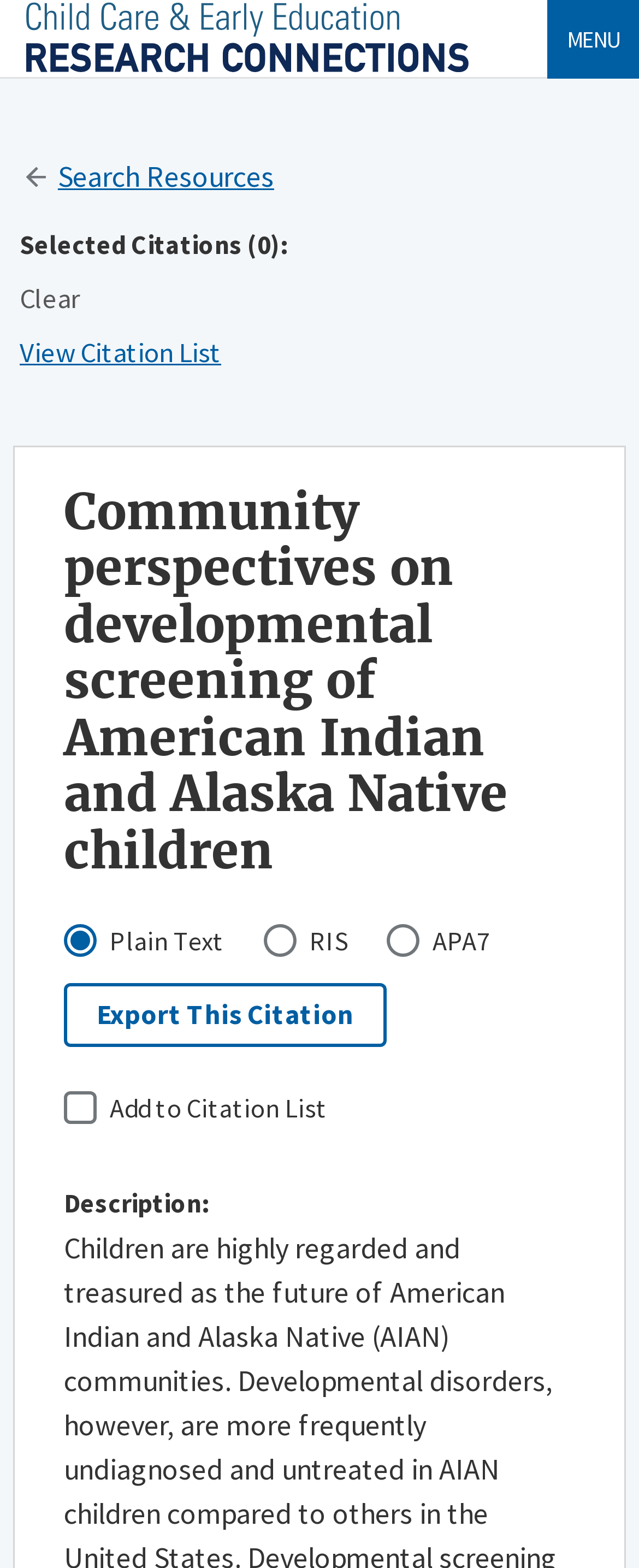Provide the bounding box coordinates of the UI element this sentence describes: "Search Resources".

[0.041, 0.084, 0.429, 0.141]